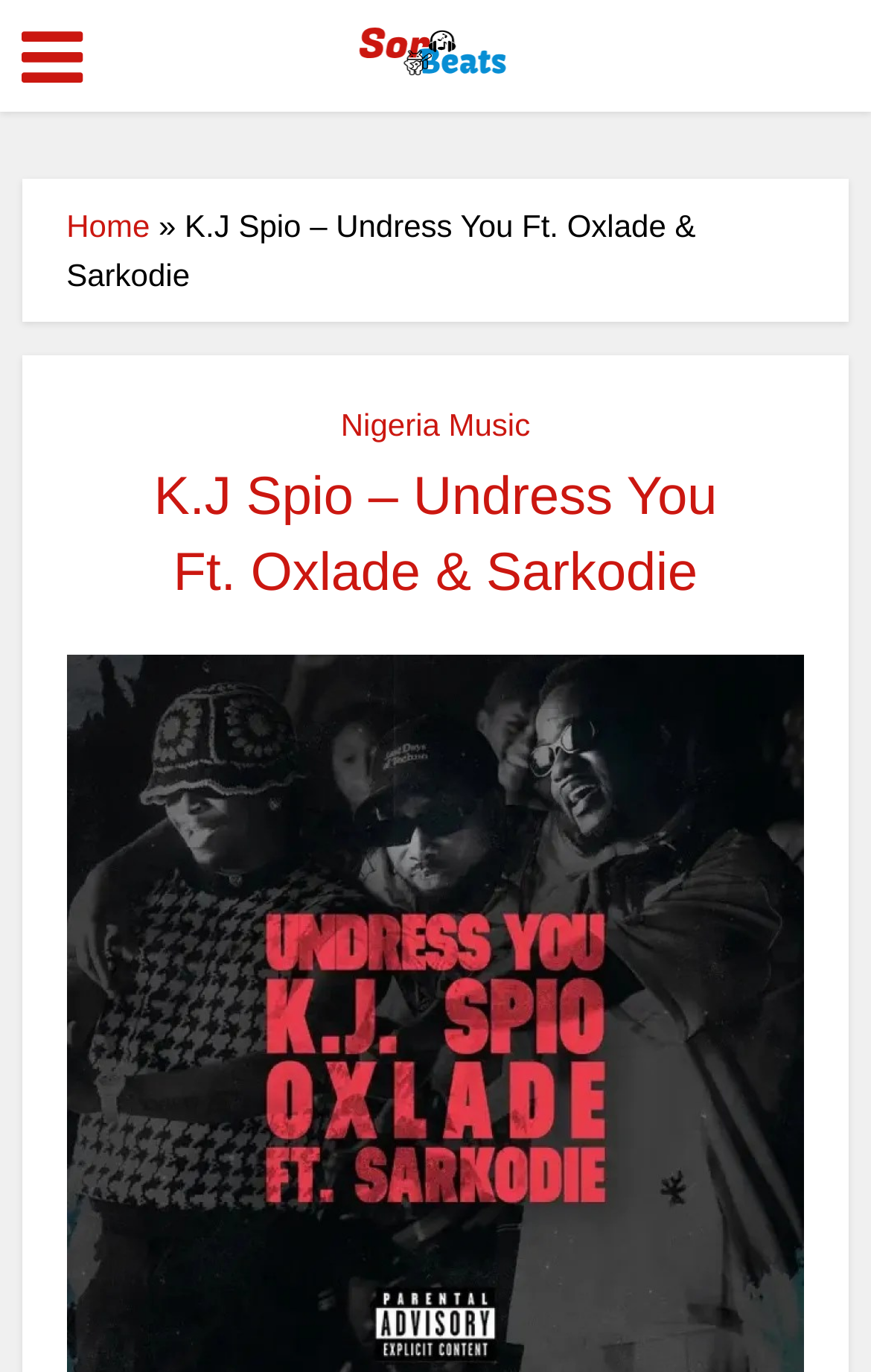Answer the question briefly using a single word or phrase: 
What genre of music is this webpage about?

Nigeria Music